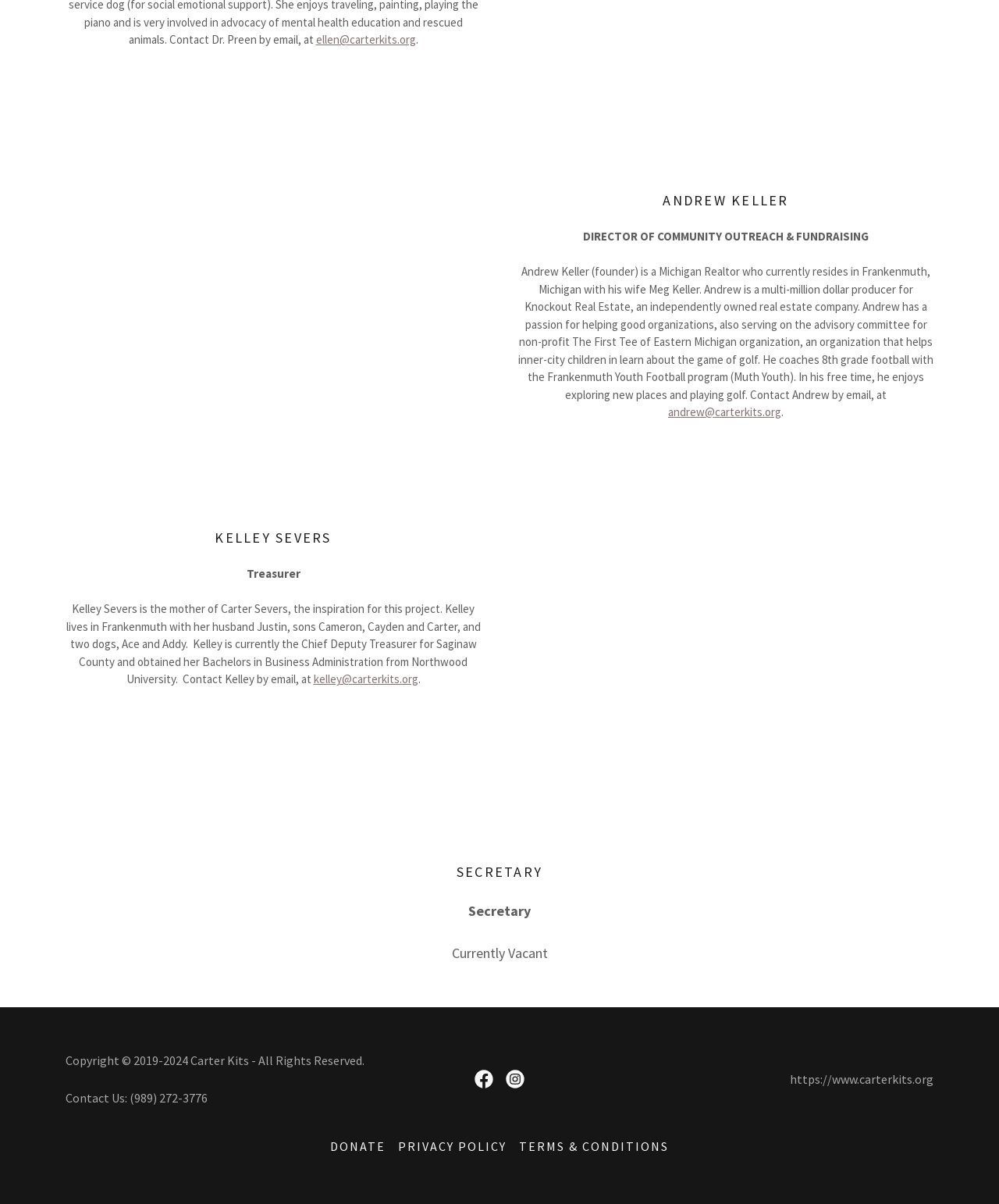Please identify the bounding box coordinates of the element I should click to complete this instruction: 'Visit Carter Kits' Facebook page'. The coordinates should be given as four float numbers between 0 and 1, like this: [left, top, right, bottom].

[0.469, 0.883, 0.5, 0.909]